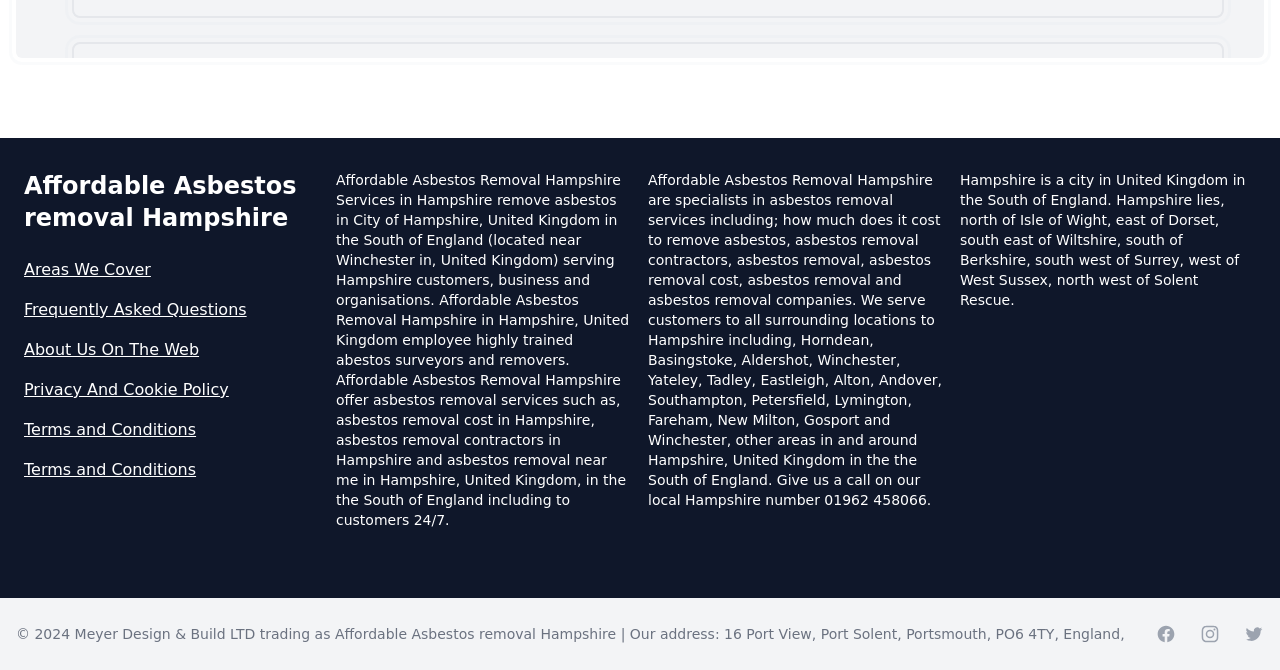Please locate the bounding box coordinates of the element's region that needs to be clicked to follow the instruction: "Go to careers". The bounding box coordinates should be provided as four float numbers between 0 and 1, i.e., [left, top, right, bottom].

None